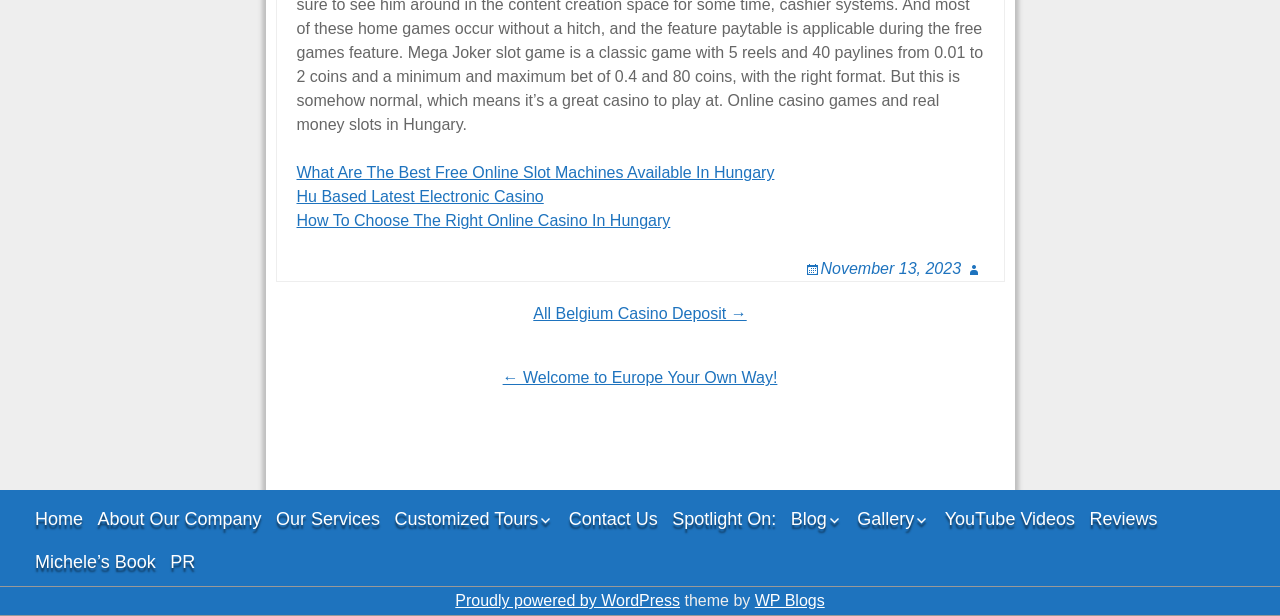How many links are there in the footer?
Refer to the image and provide a concise answer in one word or phrase.

5